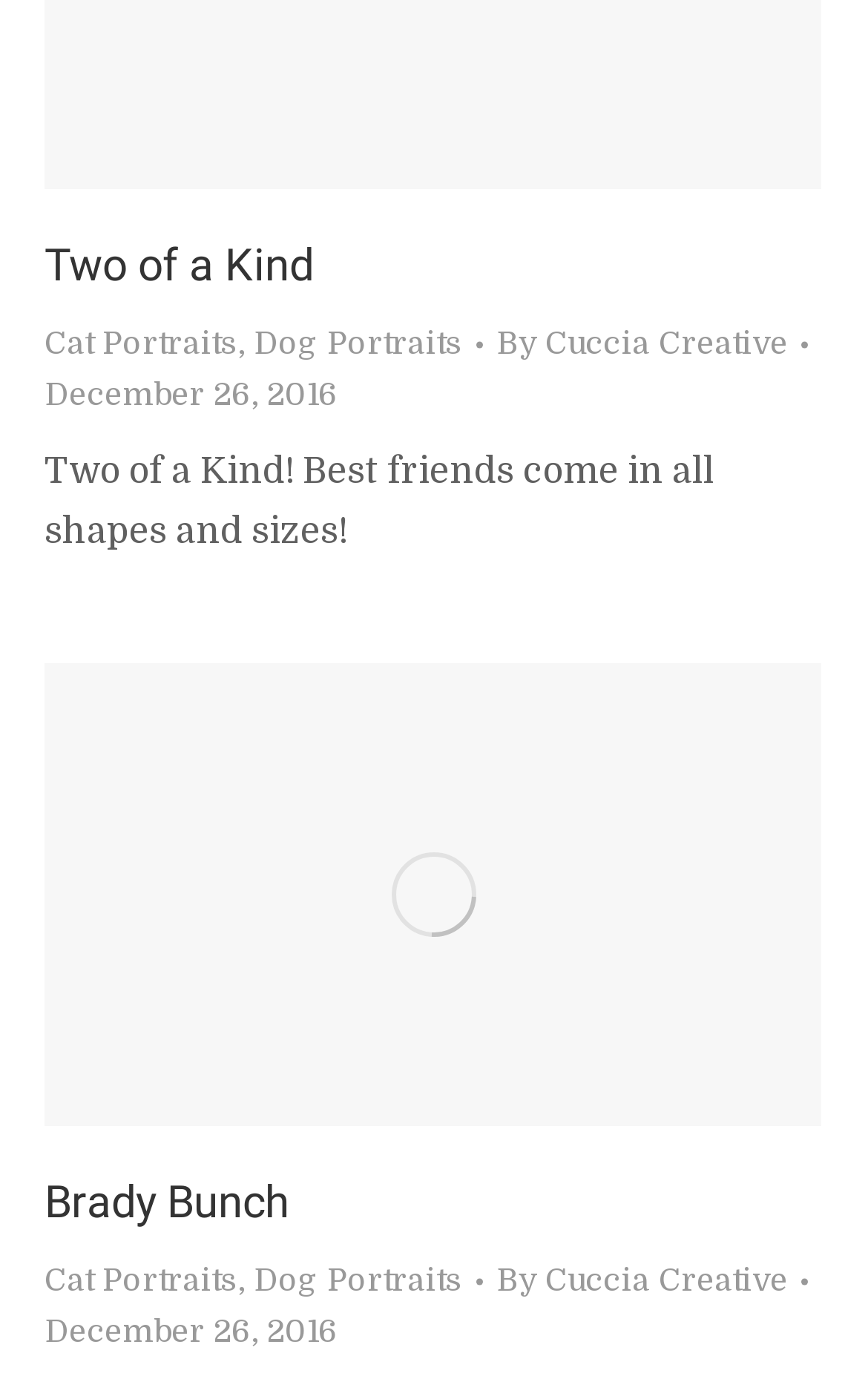Please provide a comprehensive response to the question based on the details in the image: What is the date of the posts?

I found the link 'December 26, 2016' appearing twice on the webpage, which suggests that both posts were published on this date.